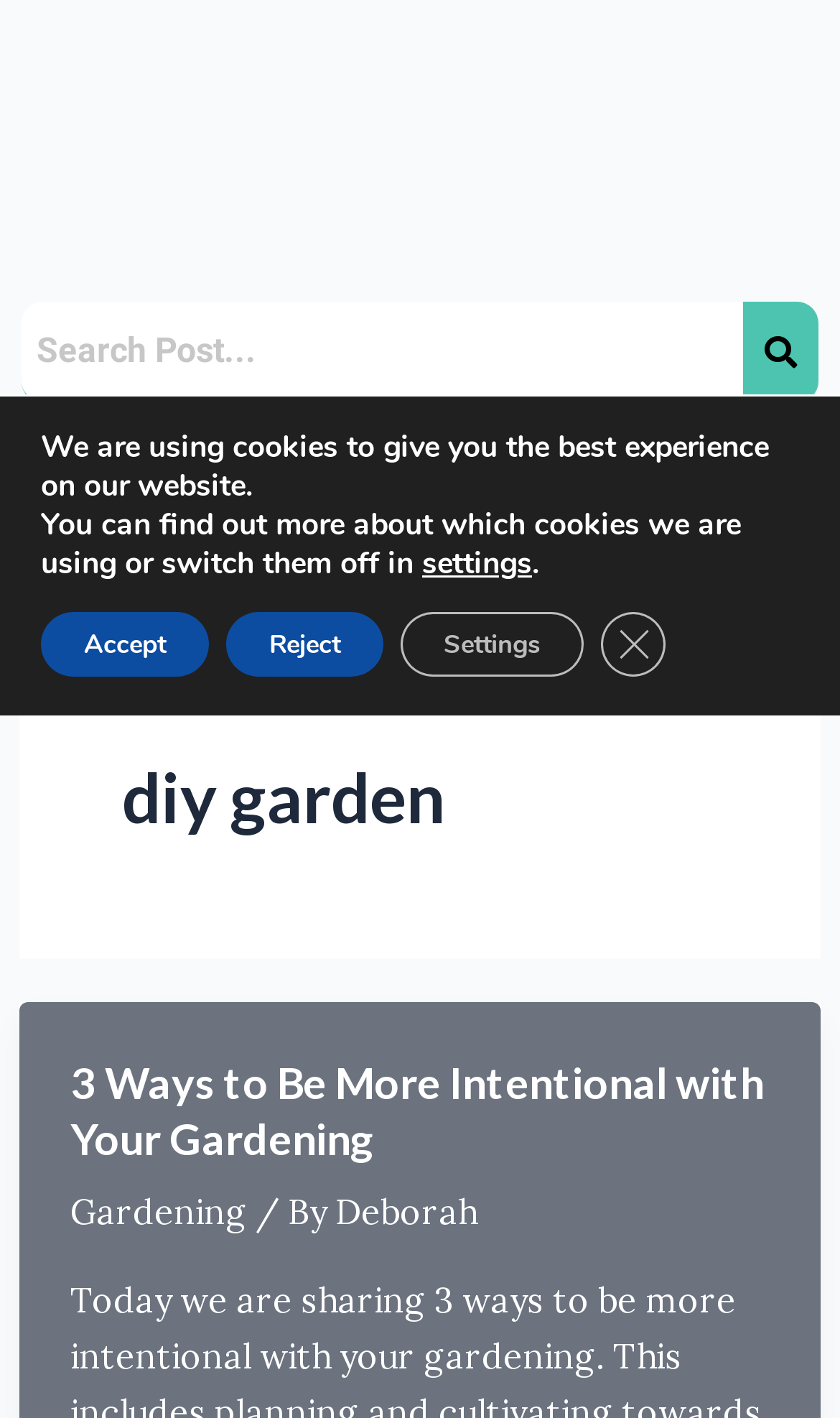From the screenshot, find the bounding box of the UI element matching this description: "Accept". Supply the bounding box coordinates in the form [left, top, right, bottom], each a float between 0 and 1.

[0.049, 0.432, 0.249, 0.477]